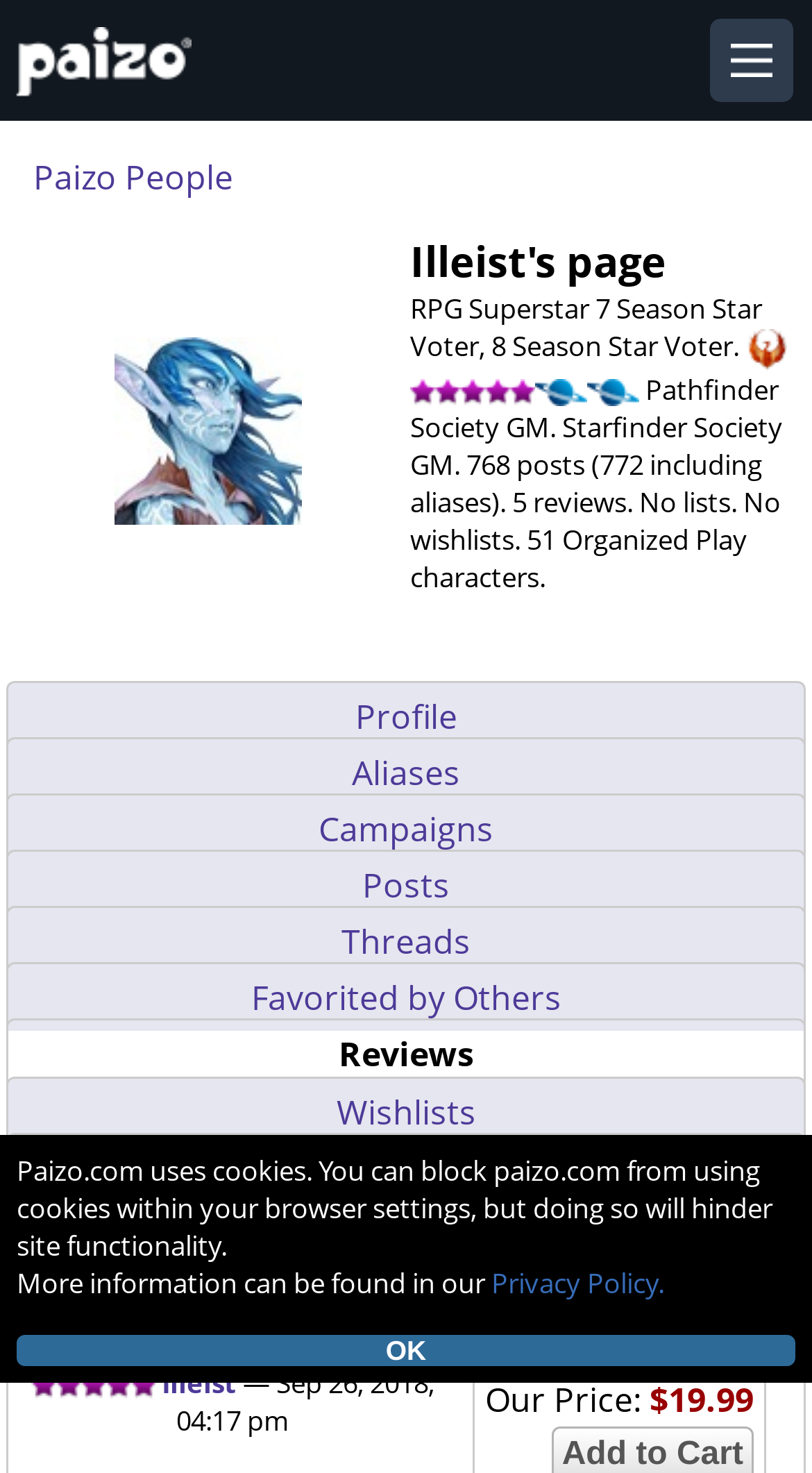Illustrate the webpage's structure and main components comprehensively.

The webpage is about a user profile on Paizo.com, specifically Illeist's page. At the top, there is a navigation bar with links to "Paizo People", "Profile", "Aliases", "Campaigns", "Posts", "Threads", "Favorited by Others", and "RSS". Below the navigation bar, there is a table with two columns. The left column contains an image of a Winter-Touched Sprite, while the right column displays Illeist's profile information, including their RPG Superstar 7 and 8 Season Star Voter status, their role as a Pathfinder Society GM and Starfinder Society GM, and their activity statistics, such as 768 posts, 5 reviews, and 51 Organized Play characters.

The profile information is followed by a series of links to Illeist's reviews, wishlists, and other related pages. There is also a combobox to sort the content and a link to sign in to create or edit a product review. At the bottom of the page, there is a section with a heading "My Favorite Special" that displays a 5-star rating and a link to Illeist's review.

Additionally, there is a notification at the bottom of the page informing users that Paizo.com uses cookies and providing a link to the Privacy Policy. A button to "OK" this notification is also present.